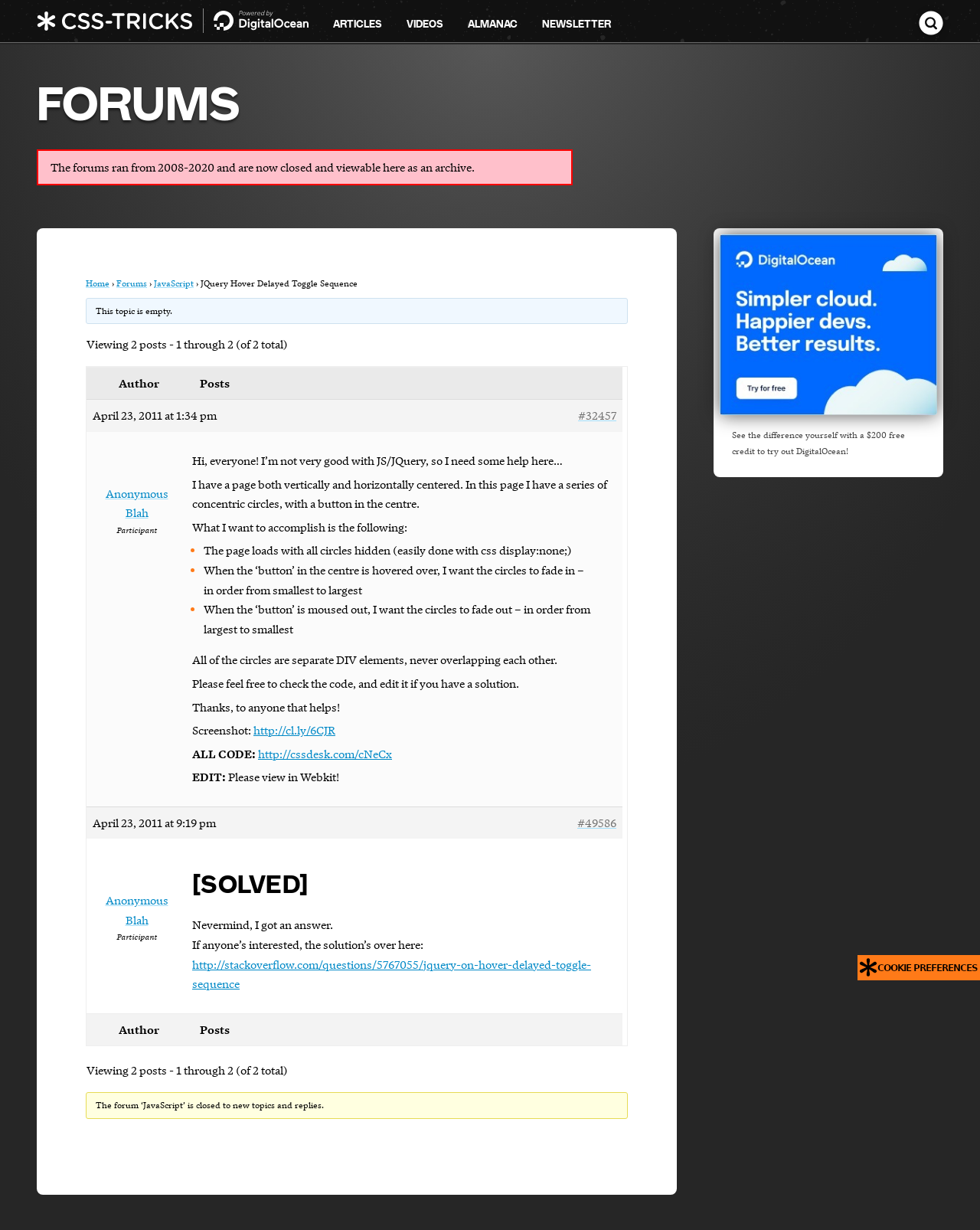What is the purpose of the button in the centre of the page?
Look at the webpage screenshot and answer the question with a detailed explanation.

I inferred the answer by reading the post content, which describes the desired behavior of the button when hovered over, including the fade-in and fade-out effects of the concentric circles.